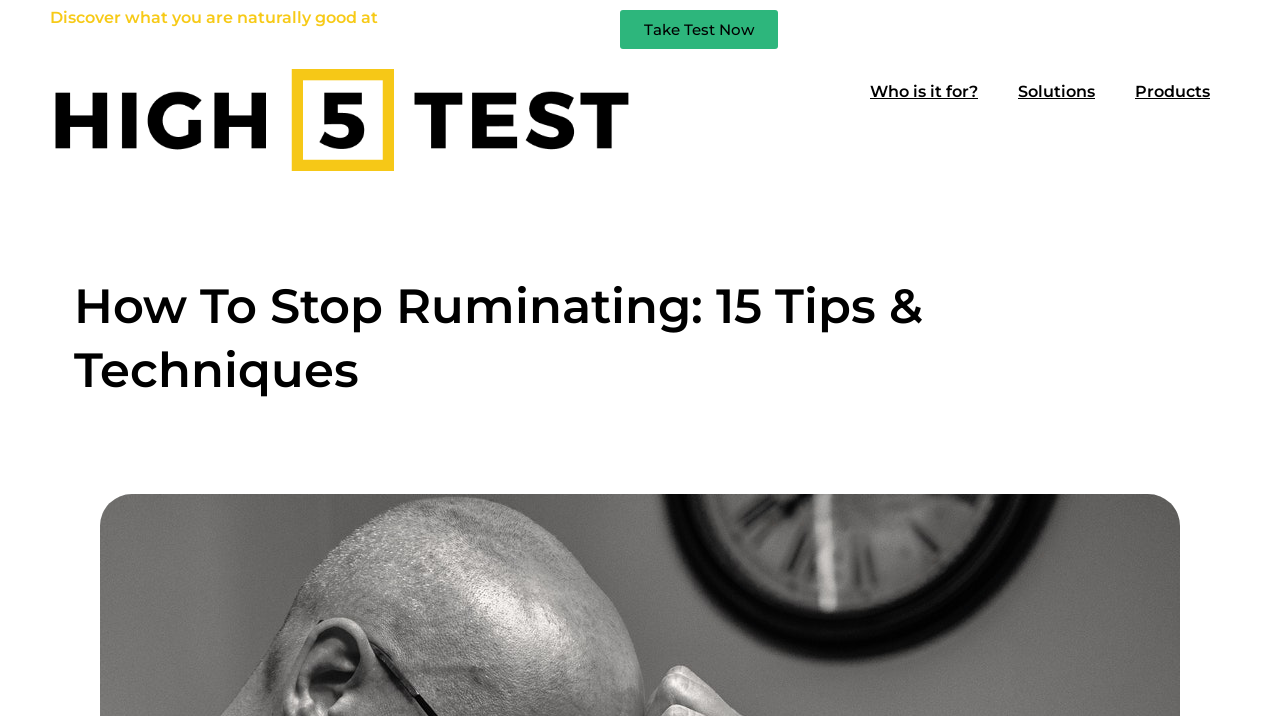What is the purpose of the 'Take Test Now' button?
Please provide a detailed and thorough answer to the question.

The 'Take Test Now' button is located near the text 'Discover what you are naturally good at', which suggests that the test is related to finding one's natural strengths or abilities.